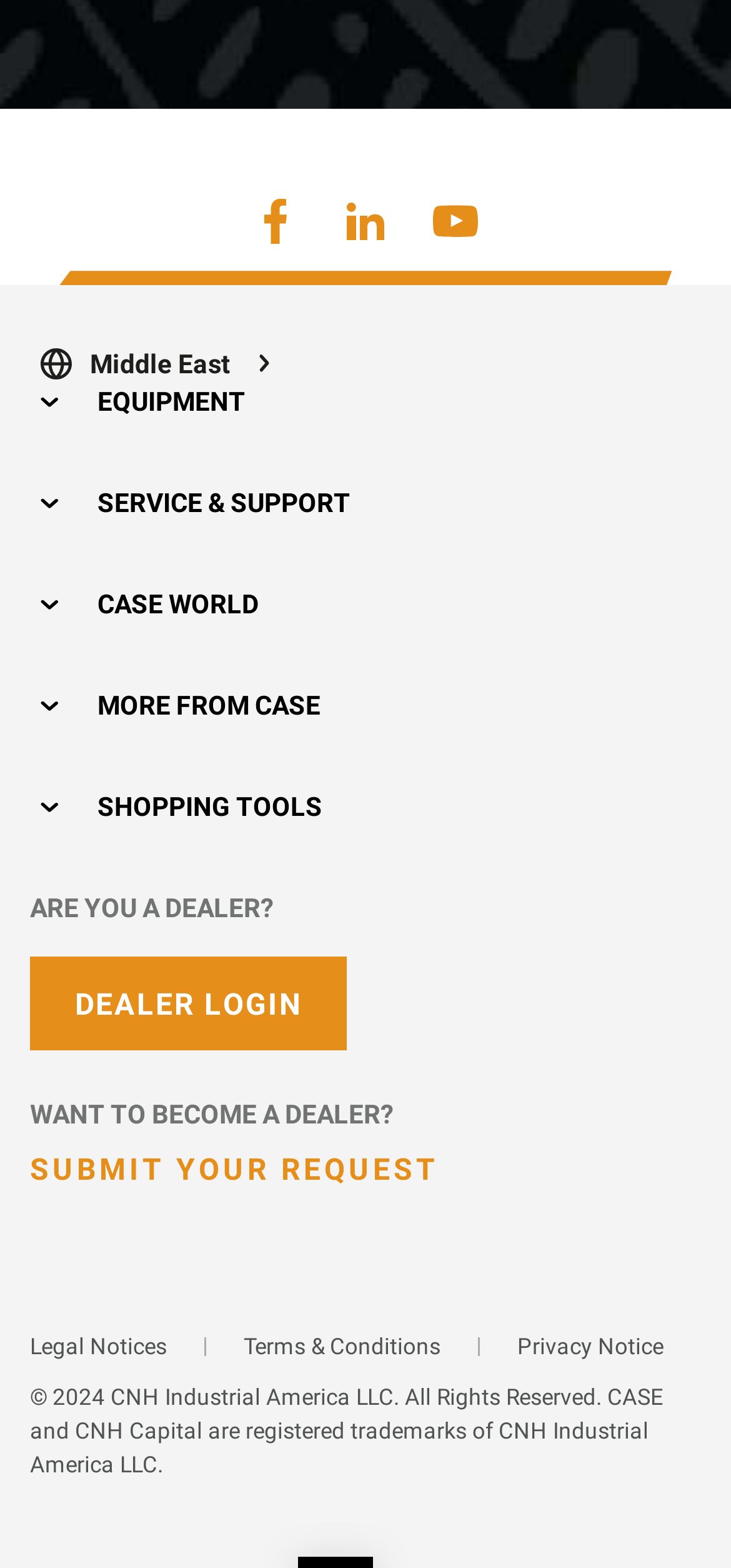What are the main categories on the webpage?
Make sure to answer the question with a detailed and comprehensive explanation.

The question can be answered by looking at the buttons with arrow-chevron-down icons, which indicate dropdown menus for each category. The categories are EQUIPMENT, SERVICE & SUPPORT, CASE WORLD, MORE FROM CASE, and SHOPPING TOOLS.